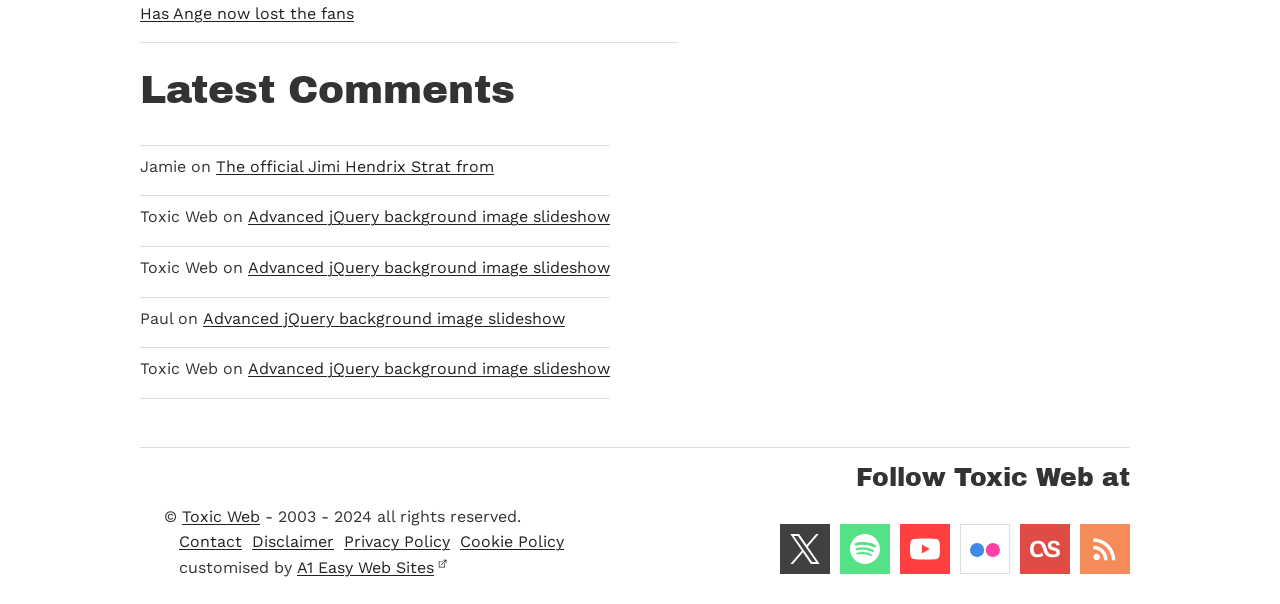Please locate the clickable area by providing the bounding box coordinates to follow this instruction: "Check the disclaimer of the website".

[0.197, 0.881, 0.261, 0.913]